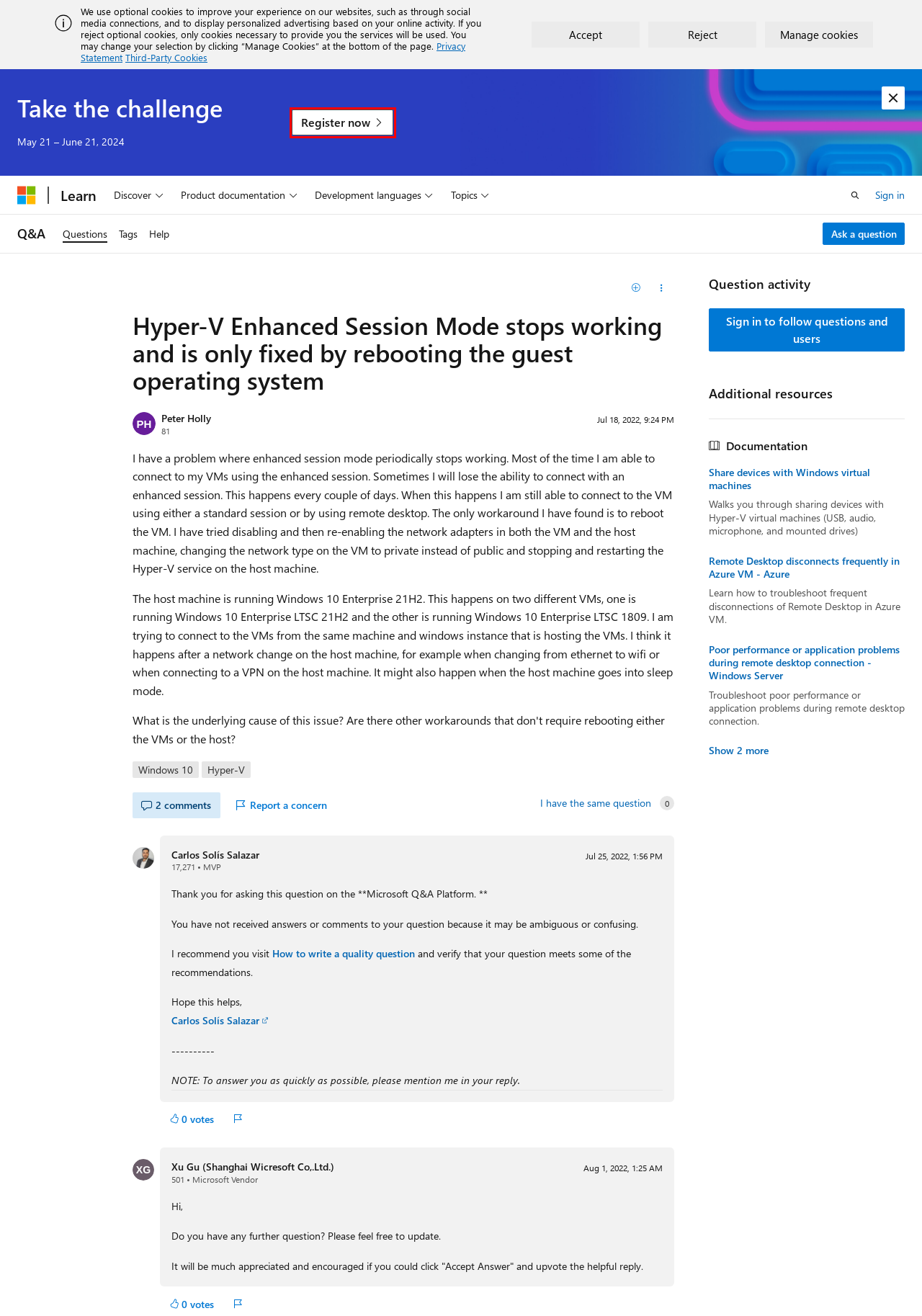Given a screenshot of a webpage with a red bounding box around a UI element, please identify the most appropriate webpage description that matches the new webpage after you click on the element. Here are the candidates:
A. How to write a quality question on Microsoft Q&A | Microsoft Learn
B. Questions - Microsoft Q&A
C. Trademark and Brand Guidelines | Microsoft Legal
D. Registration | Microsoft Learn Challenge: Build Edition
E. Contribute to Microsoft Learn - Contributor guide | Microsoft Learn
F. Microsoft previous versions of technical documentation | Microsoft Learn
G. Carlos Solis Salazar – Asegurando tu Transformación Digital
H. Your request has been blocked. This could be
                        due to several reasons.

D